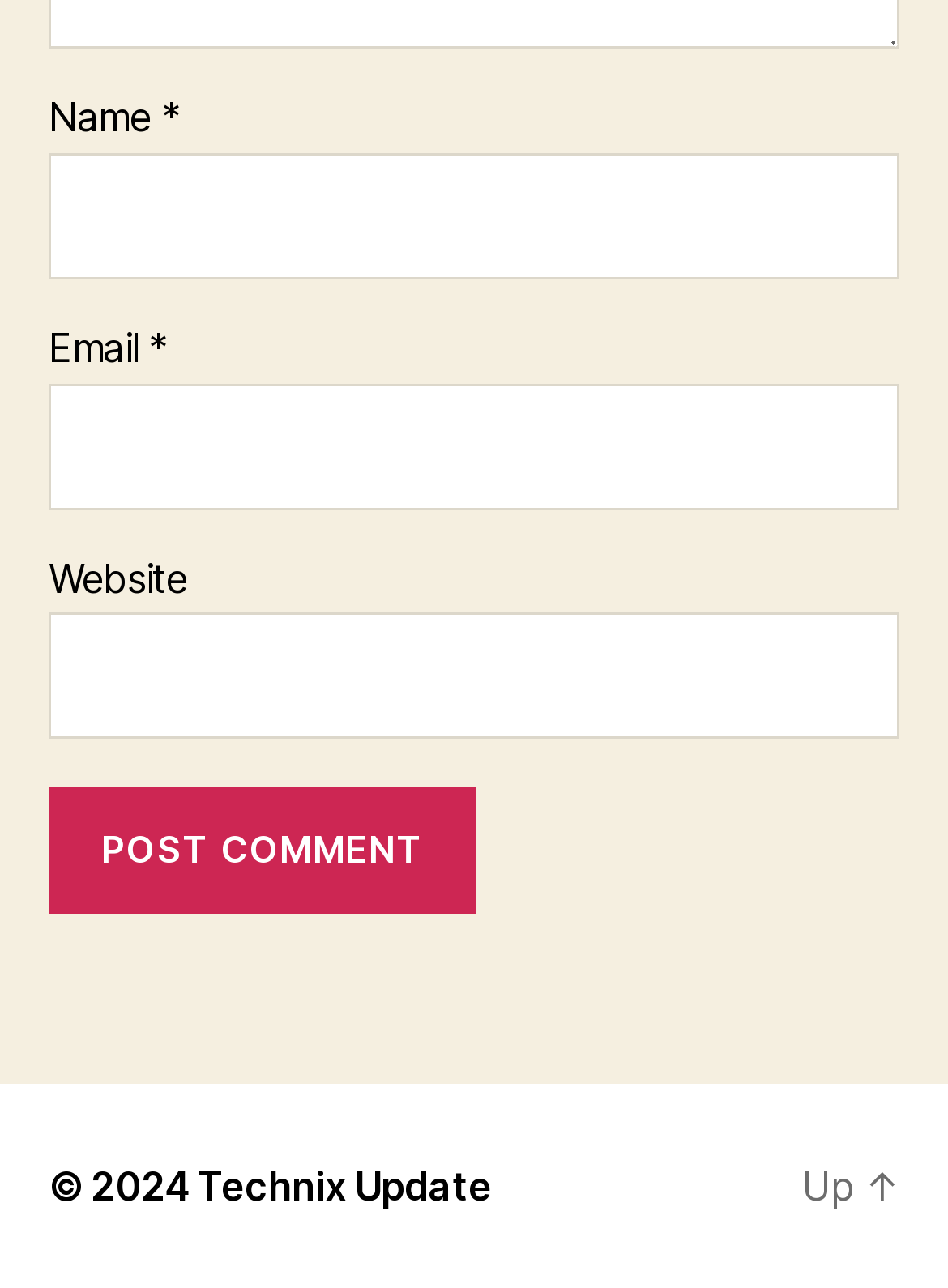Is the website field required?
Please provide a comprehensive and detailed answer to the question.

The website field is not required because the textbox element with the description 'Website' does not have the 'required: True' attribute, unlike the 'Name' and 'Email' fields.